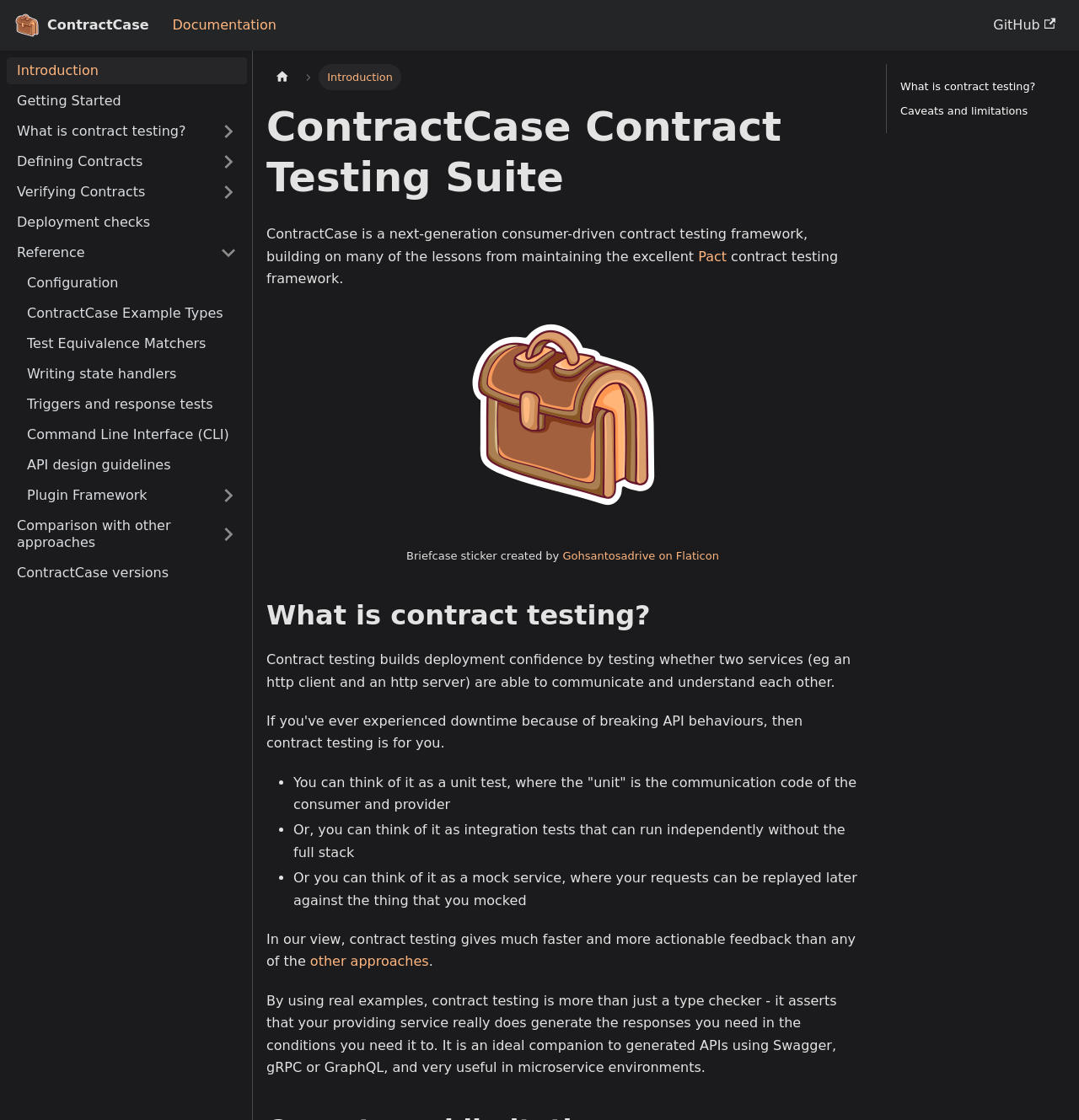Please identify the bounding box coordinates of the element that needs to be clicked to perform the following instruction: "Expand the 'What is contract testing?' category".

[0.195, 0.105, 0.229, 0.129]